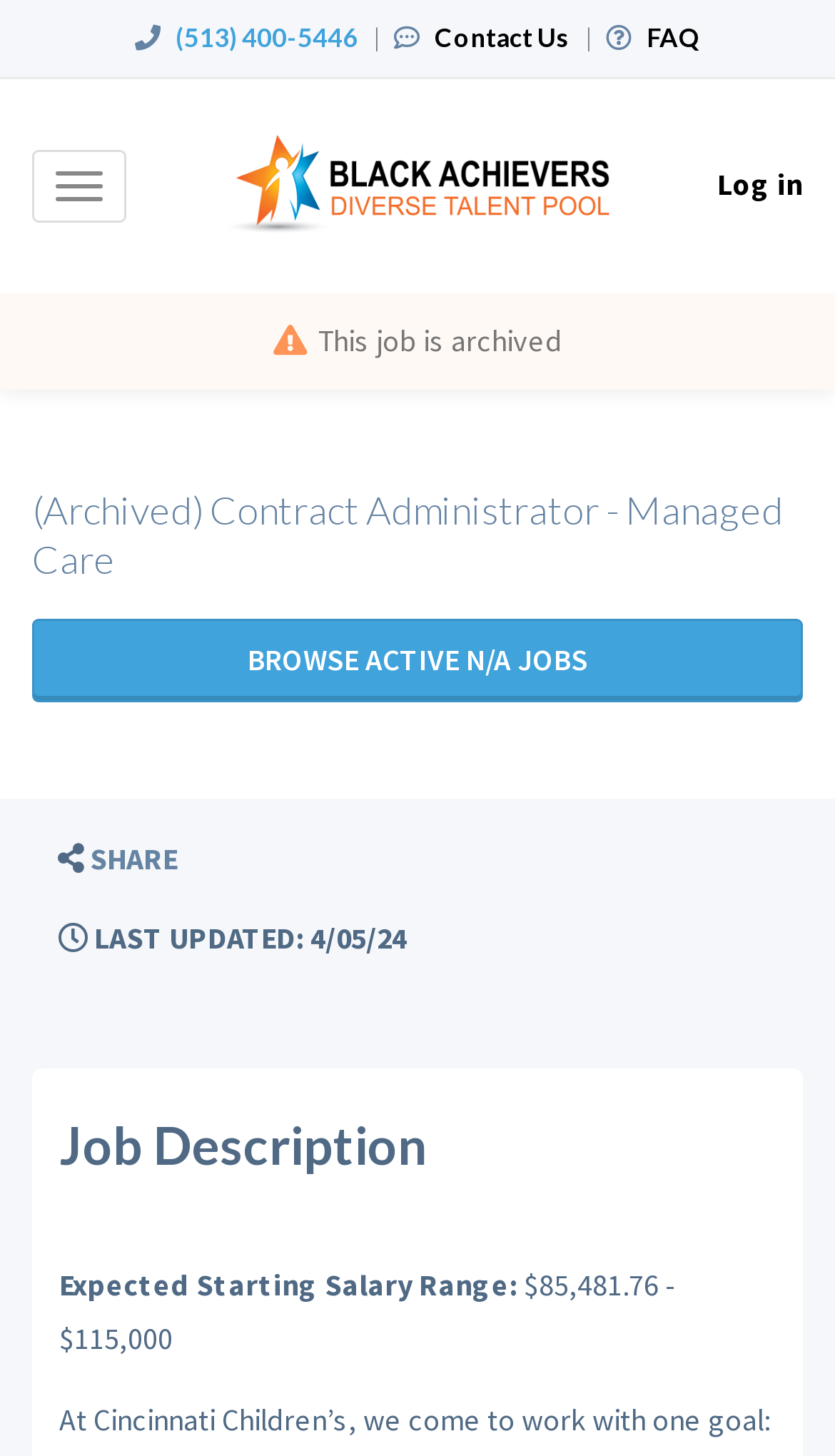Detail the features and information presented on the webpage.

The webpage appears to be a job posting for a Contract Administrator position at Cincinnati Children's Hospital Medical Center, listed on the Black Achievers Jobs platform. 

At the top of the page, there is a navigation section with a toggle button, followed by a link to the Black Achievers Jobs homepage, which features an image of the platform's logo. To the right of the logo, there are links to log in and contact information, including a phone number and a link to the FAQ section.

Below the navigation section, there is a heading indicating that the job posting is archived, along with a link to browse active N/A jobs. A share button is located to the right of the heading.

The main content of the job posting is divided into sections. The first section displays the job description, followed by a section detailing the expected starting salary range, which is listed as $85,481.76 to $115,000. 

There is a horizontal separator line separating the job description and salary sections from the top navigation and heading sections.